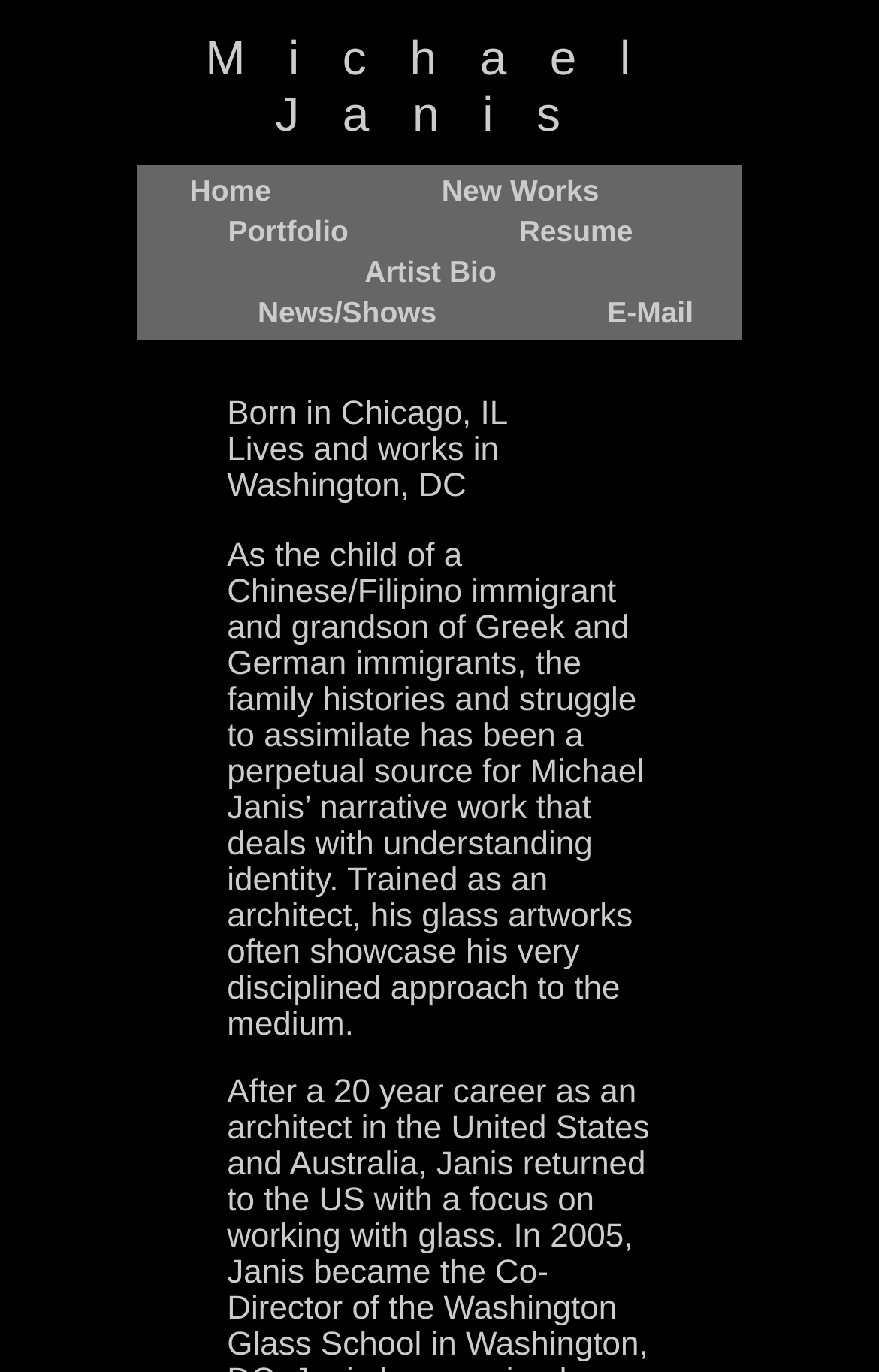Using the details from the image, please elaborate on the following question: Where does the artist live and work?

The StaticText element at coordinates [0.258, 0.315, 0.568, 0.368] contains the text 'Lives and works in Washington, DC', which indicates the artist's residence and workplace.